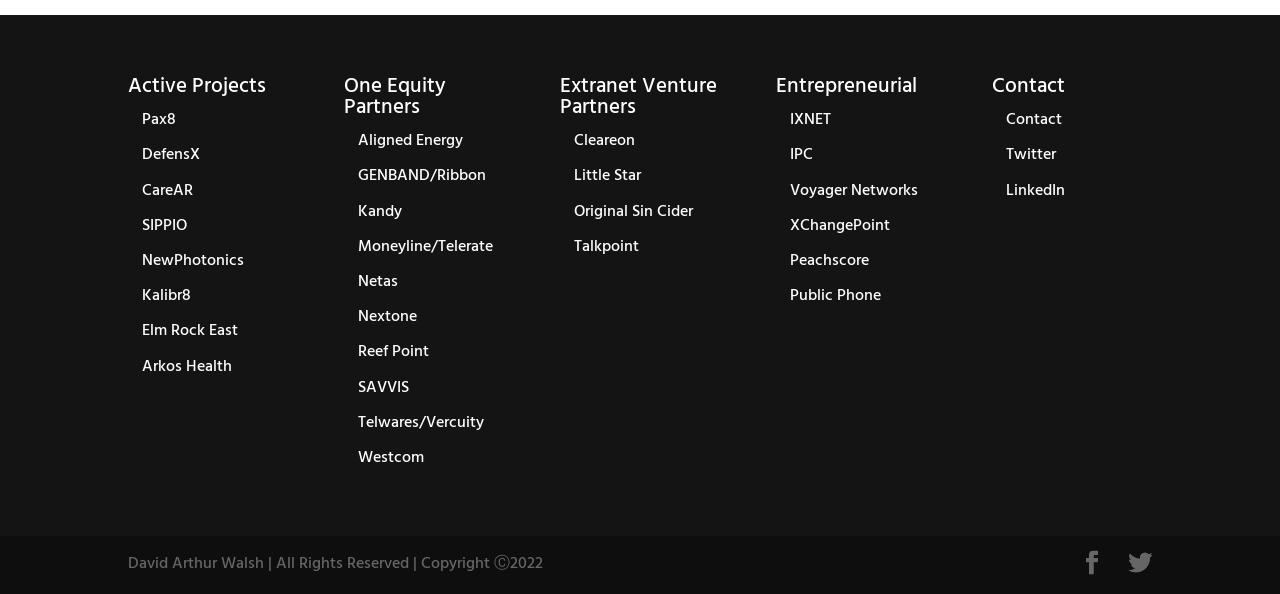Please specify the bounding box coordinates of the clickable section necessary to execute the following command: "Contact us".

[0.786, 0.18, 0.83, 0.224]